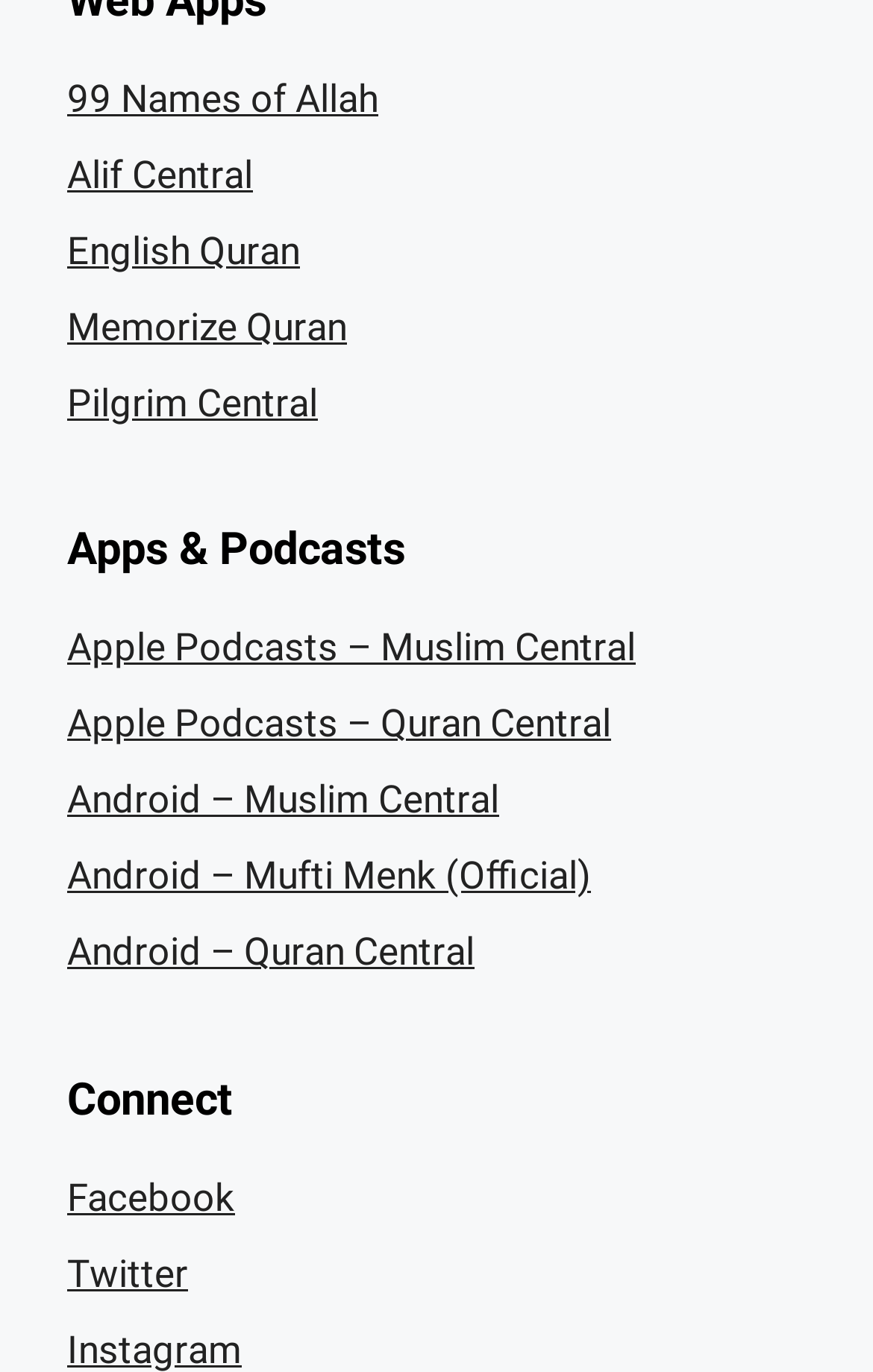Please locate the bounding box coordinates of the element's region that needs to be clicked to follow the instruction: "Open Apple Podcasts – Muslim Central". The bounding box coordinates should be provided as four float numbers between 0 and 1, i.e., [left, top, right, bottom].

[0.077, 0.456, 0.728, 0.489]